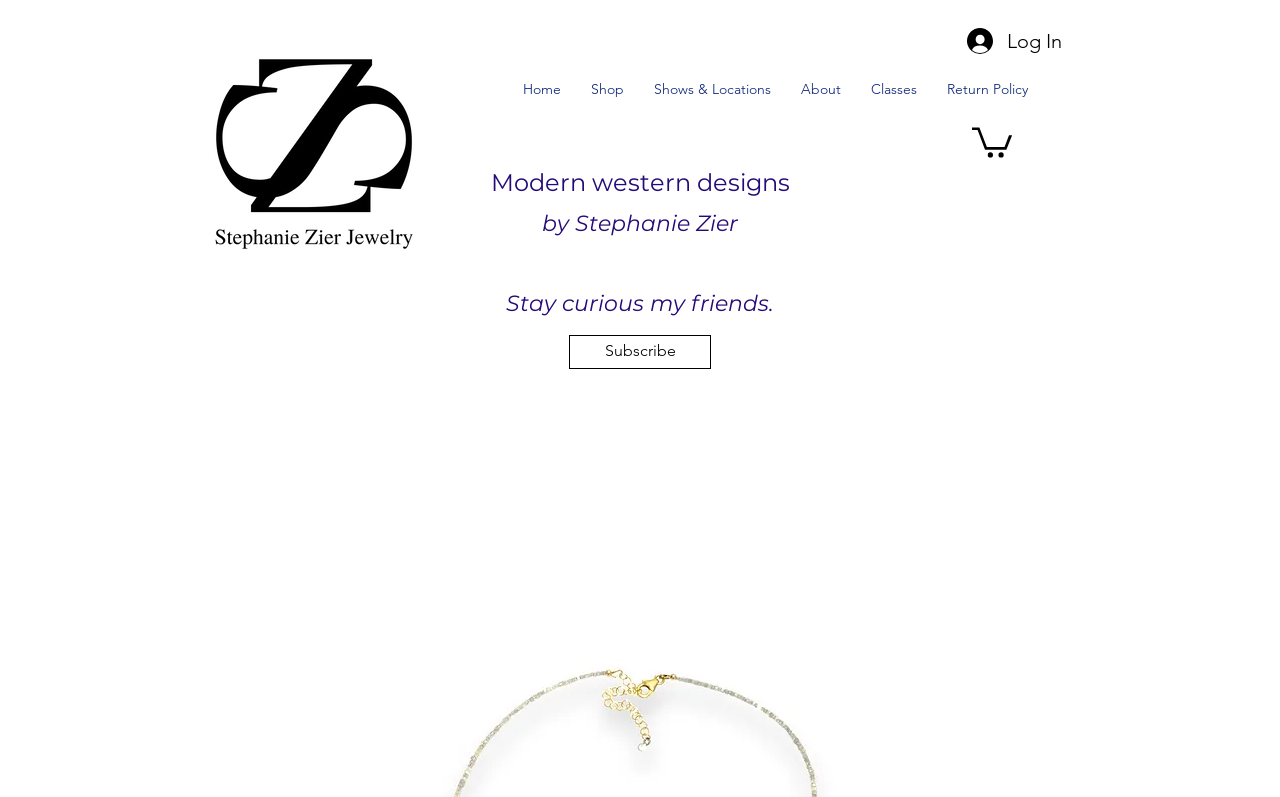What is the call-to-action button below the heading?
Using the image, answer in one word or phrase.

Subscribe